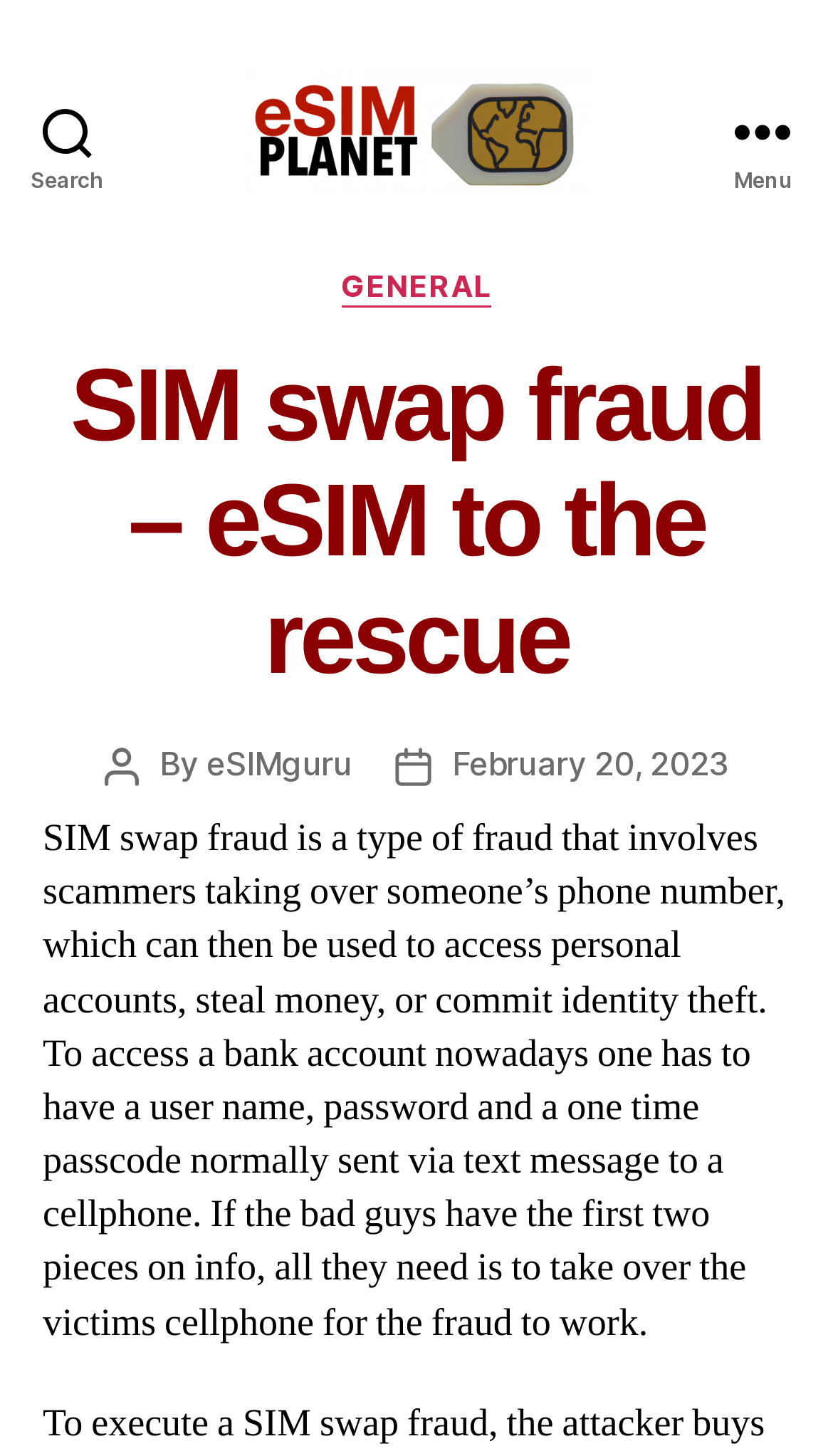Find and generate the main title of the webpage.

SIM swap fraud – eSIM to the rescue